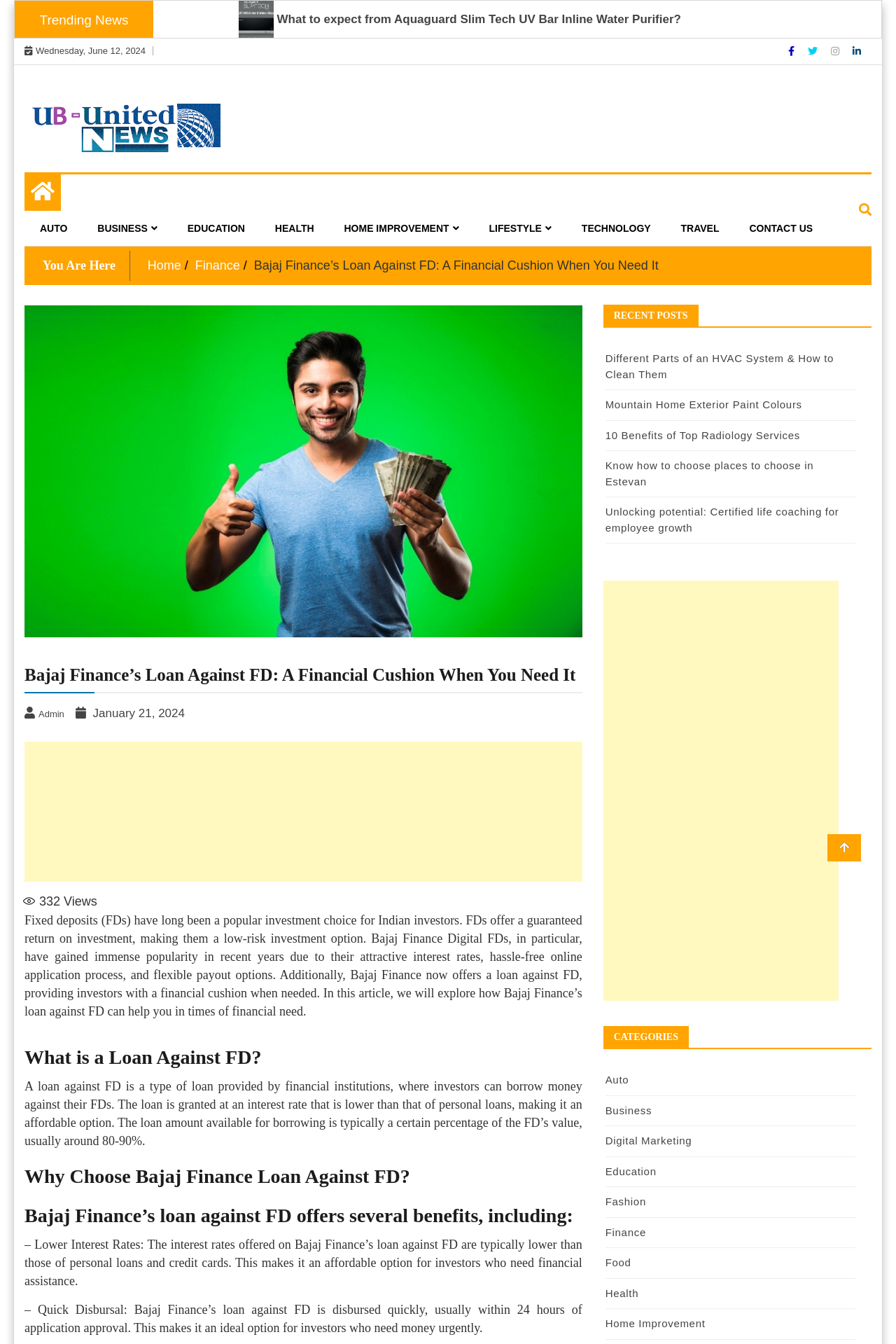Please locate the clickable area by providing the bounding box coordinates to follow this instruction: "Browse 'CATEGORIES'".

[0.673, 0.764, 0.973, 0.781]